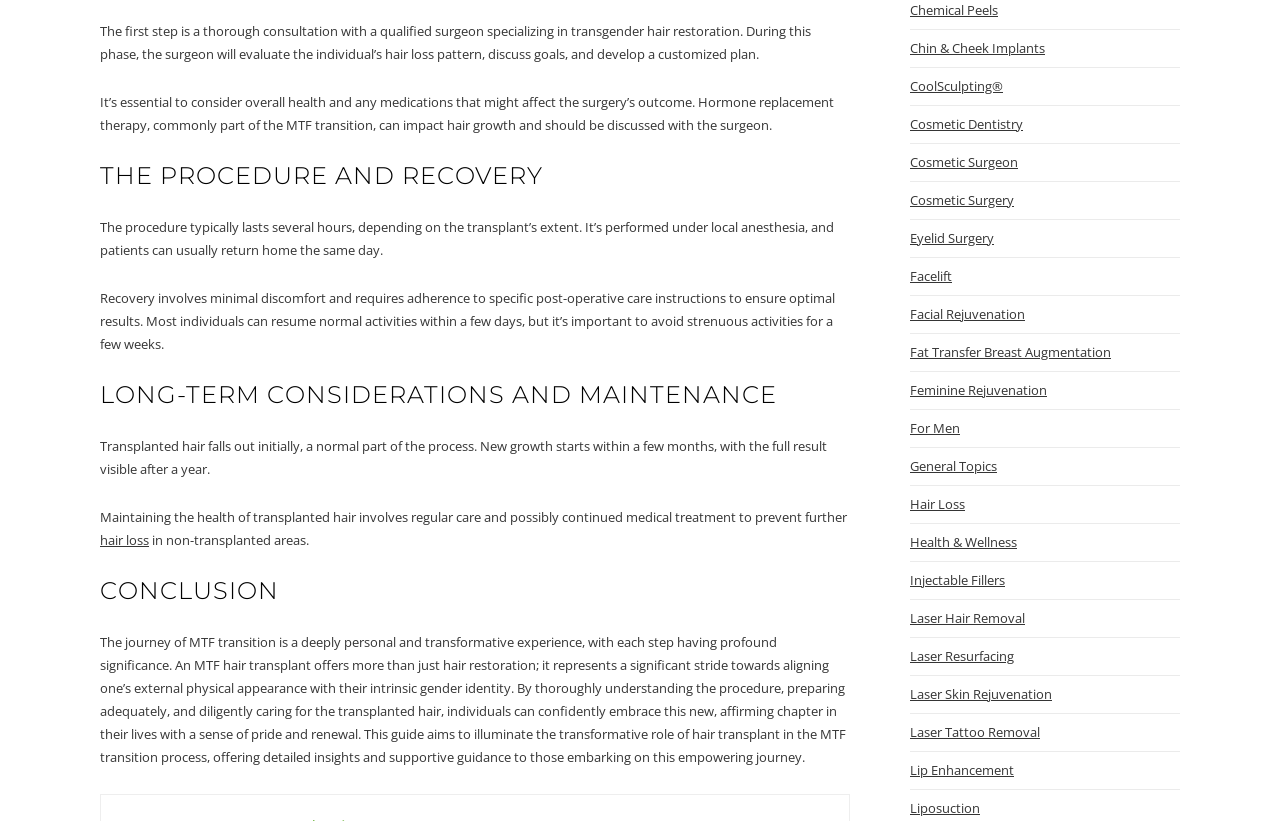Highlight the bounding box coordinates of the element that should be clicked to carry out the following instruction: "Read about the procedure and recovery". The coordinates must be given as four float numbers ranging from 0 to 1, i.e., [left, top, right, bottom].

[0.078, 0.198, 0.664, 0.233]